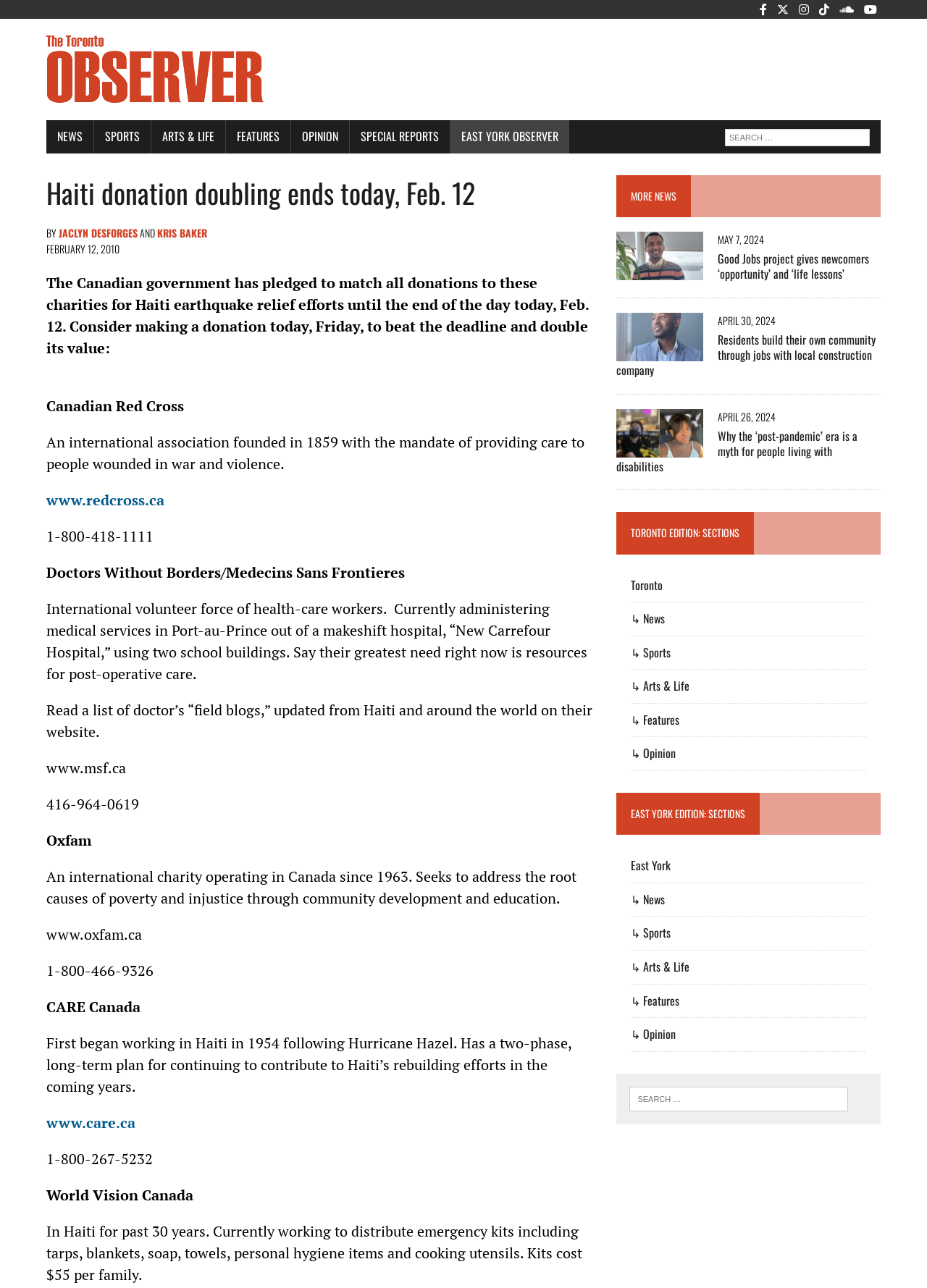How many charities are listed for Haiti earthquake relief?
Please provide a single word or phrase in response based on the screenshot.

4